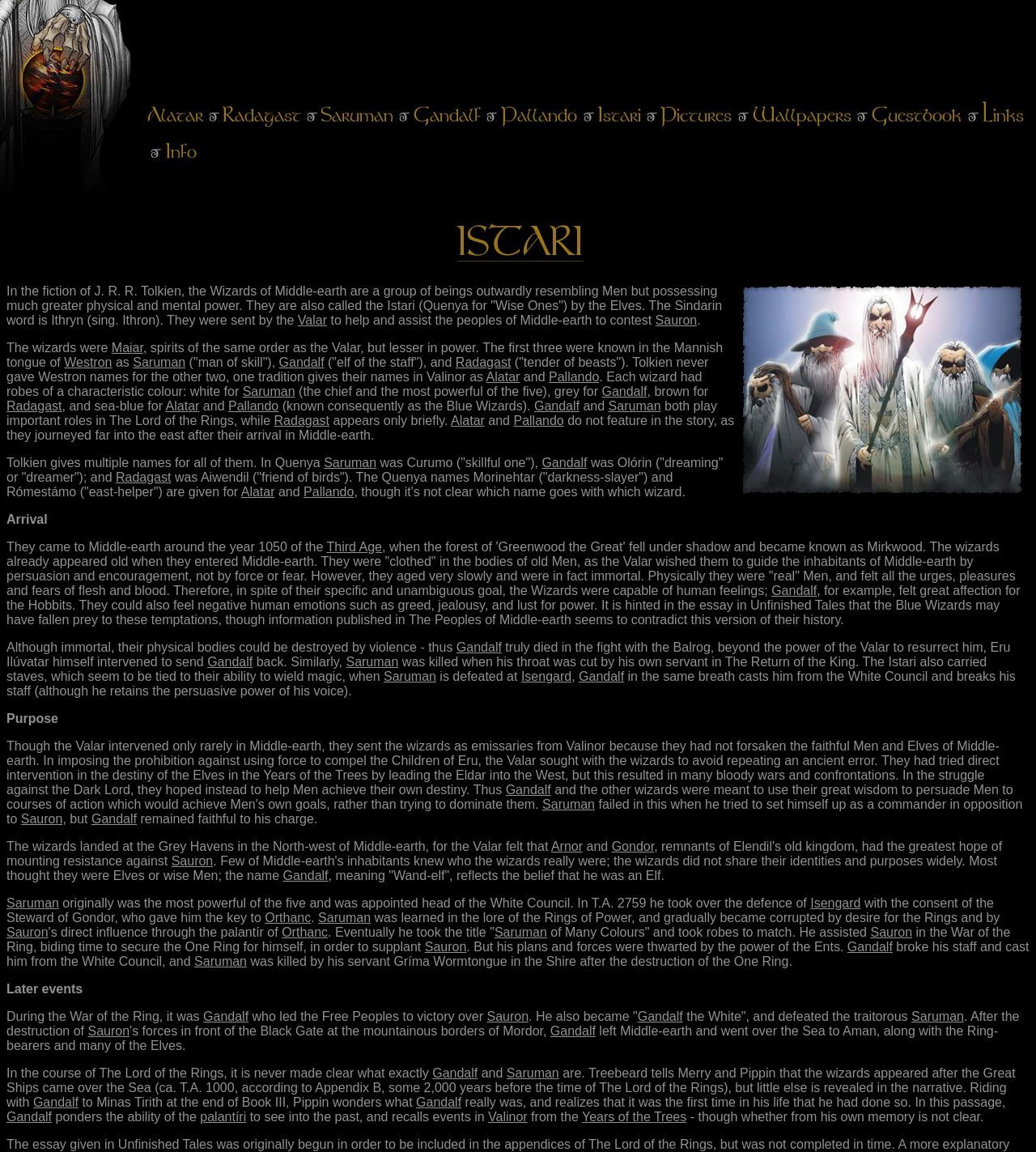Determine the bounding box coordinates of the clickable region to carry out the instruction: "View Pictures".

[0.637, 0.105, 0.709, 0.117]